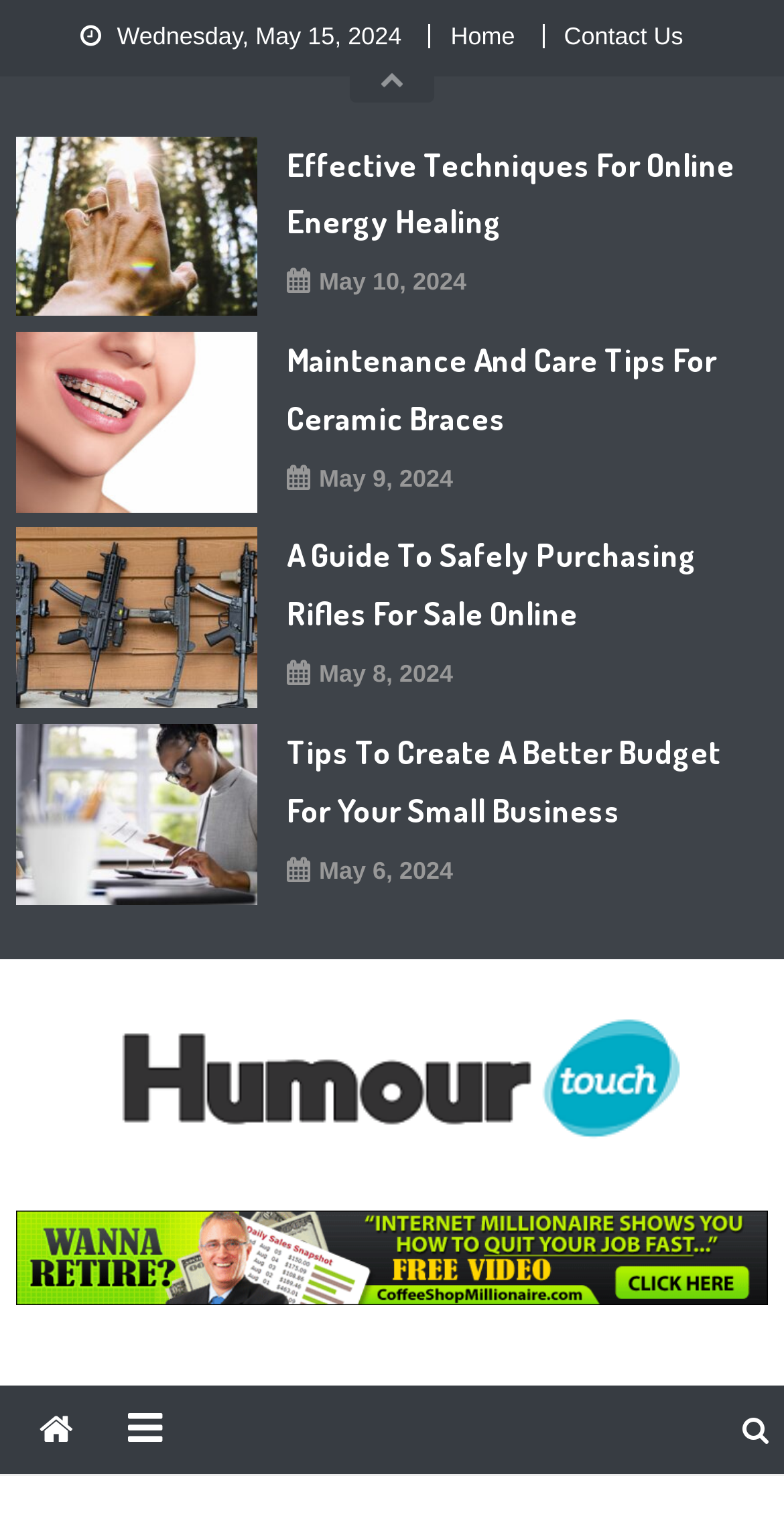Please identify the bounding box coordinates of where to click in order to follow the instruction: "Read the article 'Effective Techniques For Online Energy Healing'".

[0.366, 0.089, 0.961, 0.164]